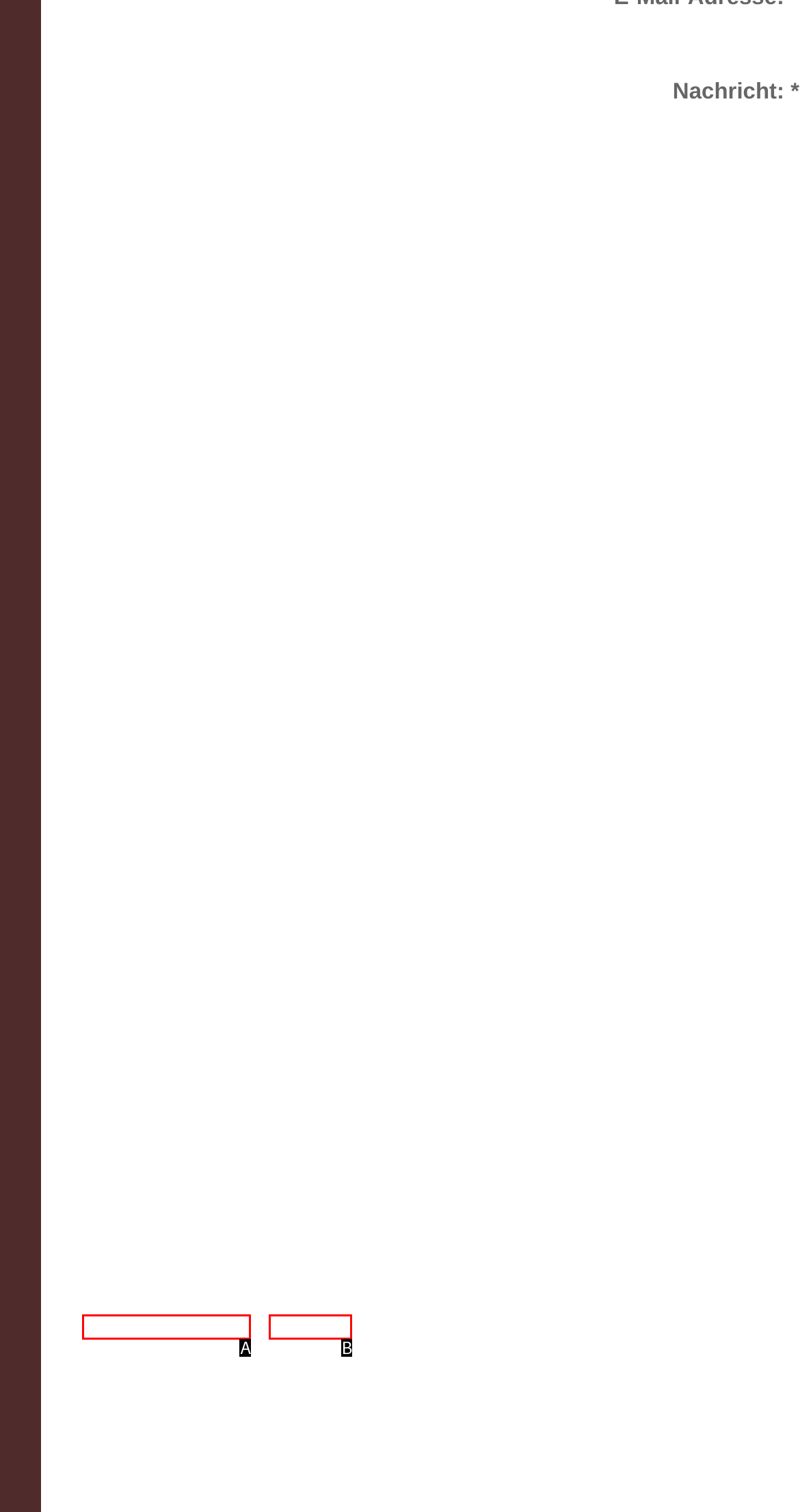Based on the description Druckversion, identify the most suitable HTML element from the options. Provide your answer as the corresponding letter.

A